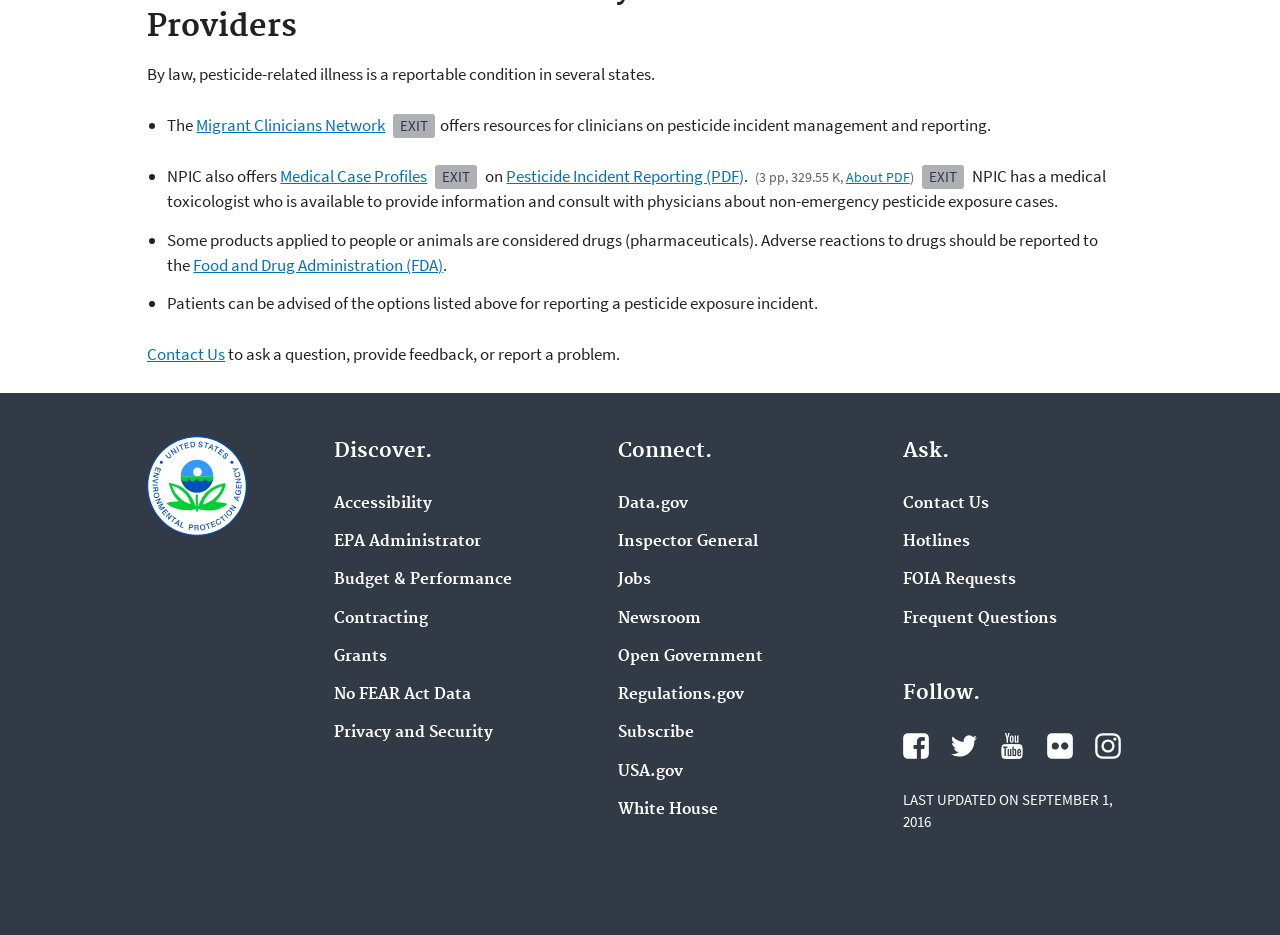What is the format of the Pesticide Incident Reporting document? Using the information from the screenshot, answer with a single word or phrase.

PDF